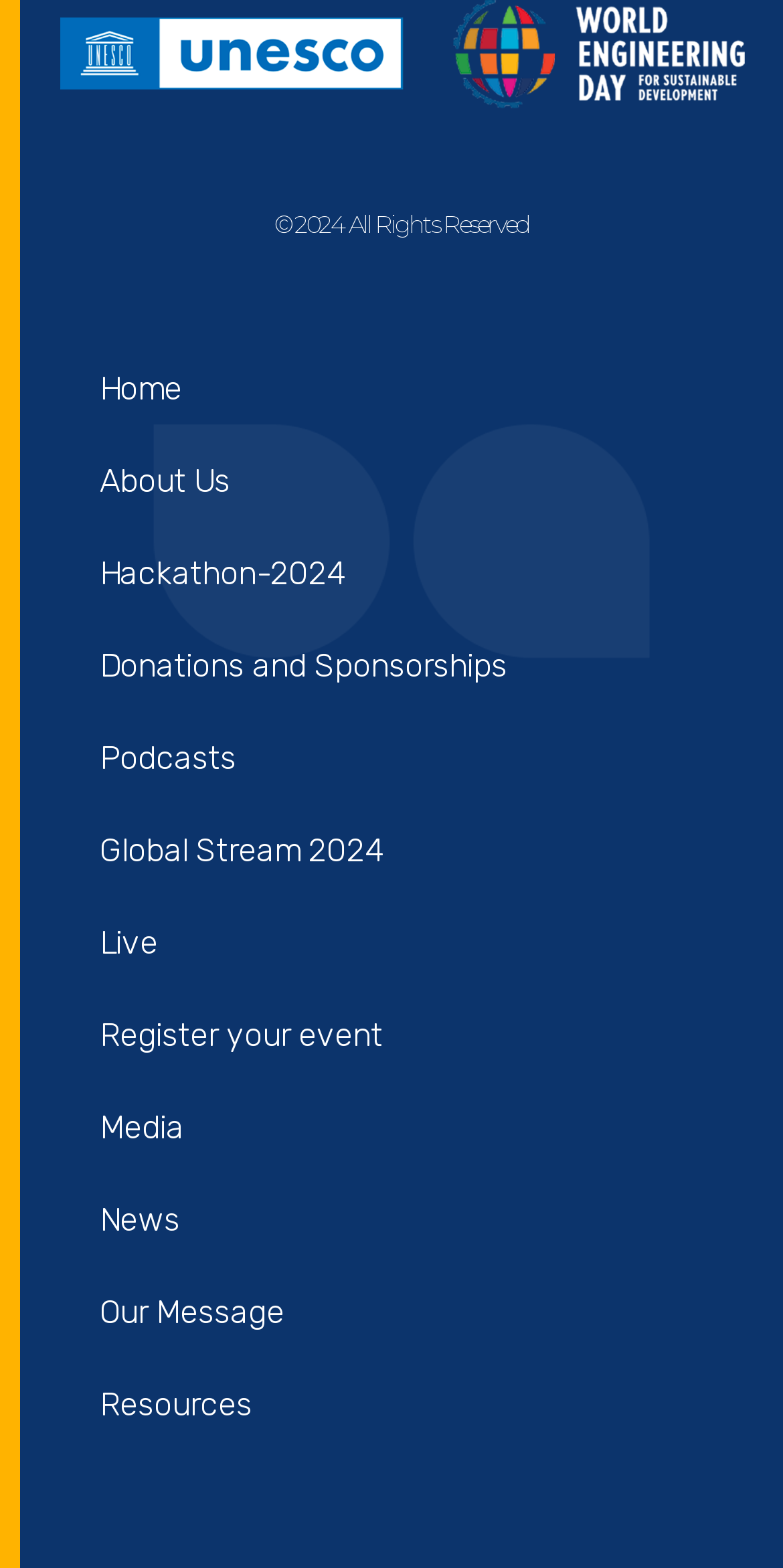Calculate the bounding box coordinates of the UI element given the description: "About Us".

[0.076, 0.278, 0.95, 0.337]